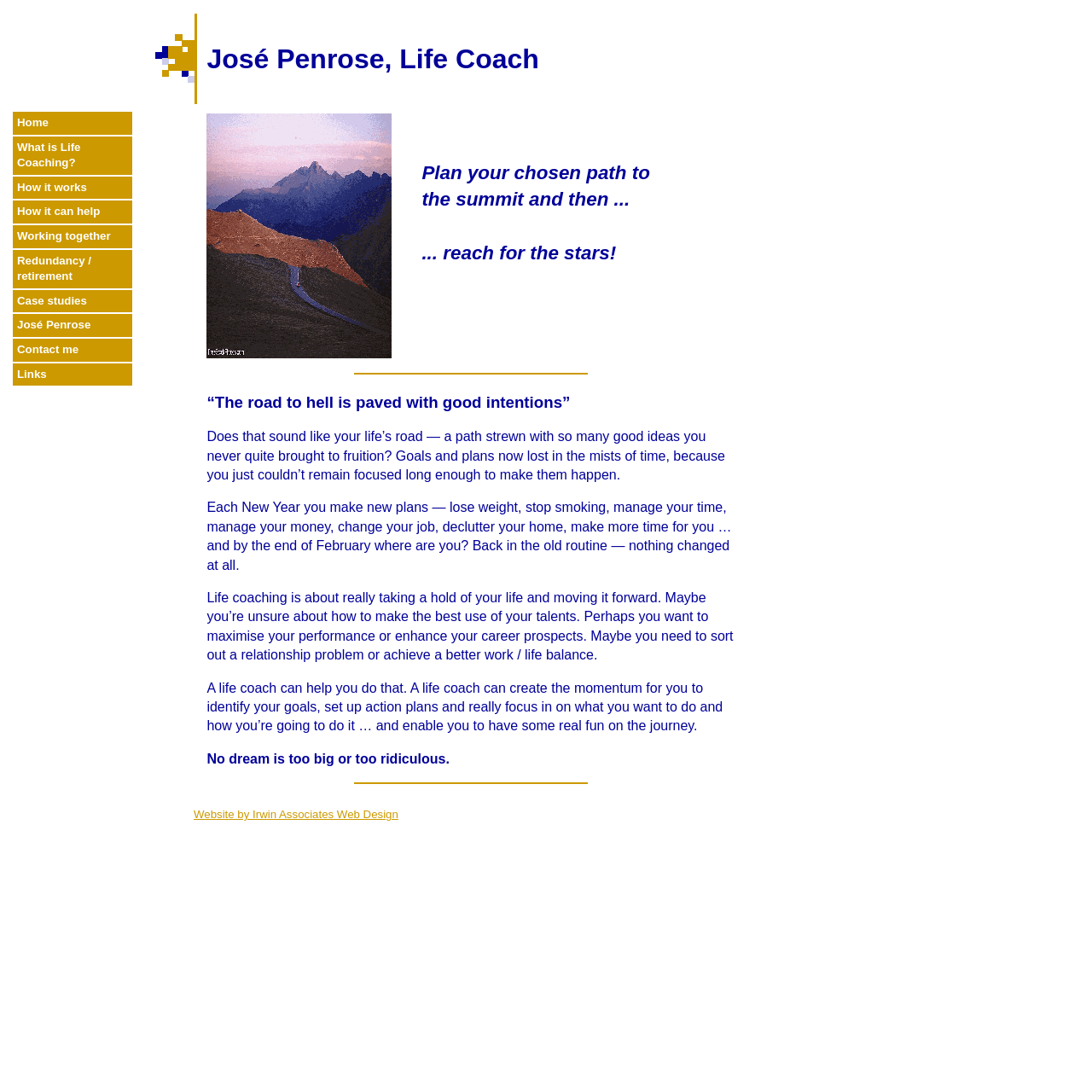What is the purpose of a life coach according to the webpage?
Look at the image and answer the question using a single word or phrase.

To help achieve goals and plans